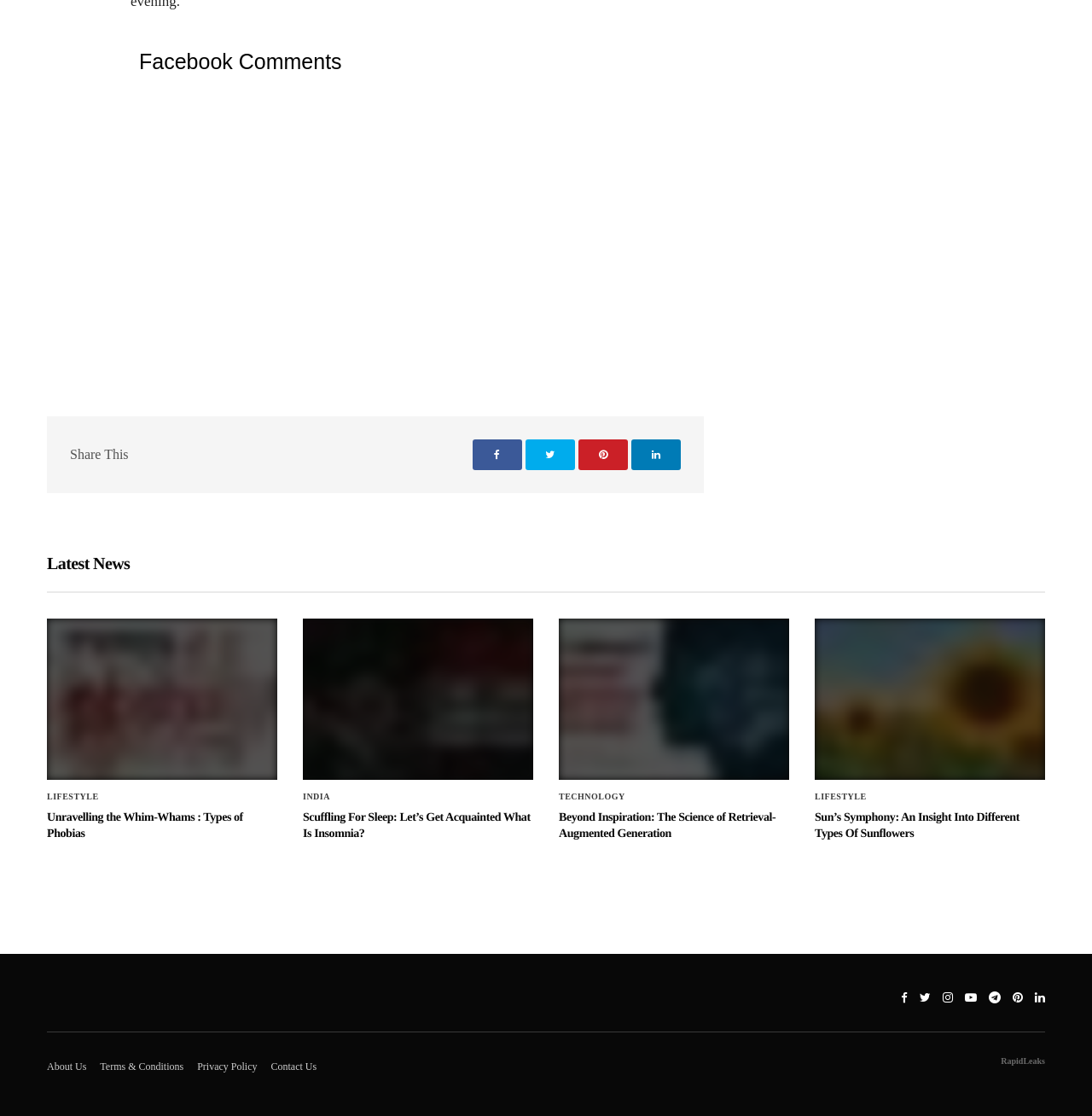Find the bounding box coordinates of the element you need to click on to perform this action: 'Share this on Facebook'. The coordinates should be represented by four float values between 0 and 1, in the format [left, top, right, bottom].

[0.433, 0.393, 0.478, 0.421]